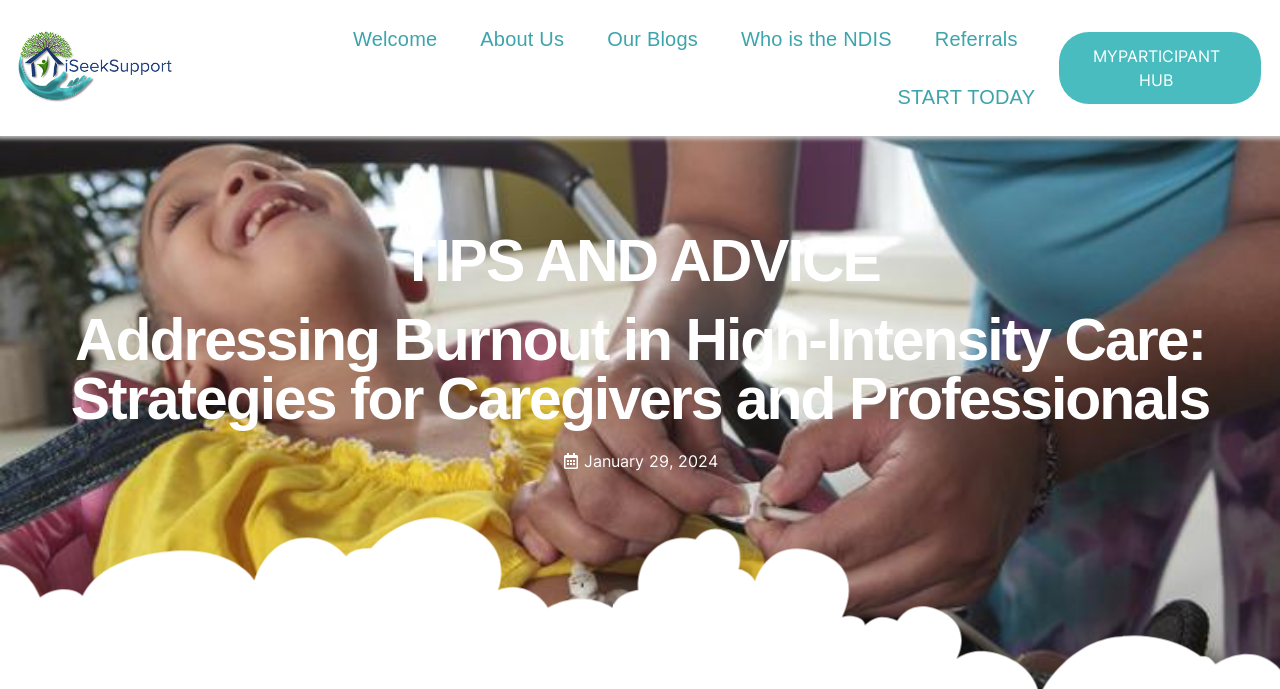Could you provide the bounding box coordinates for the portion of the screen to click to complete this instruction: "read tips and advice"?

[0.313, 0.331, 0.687, 0.425]